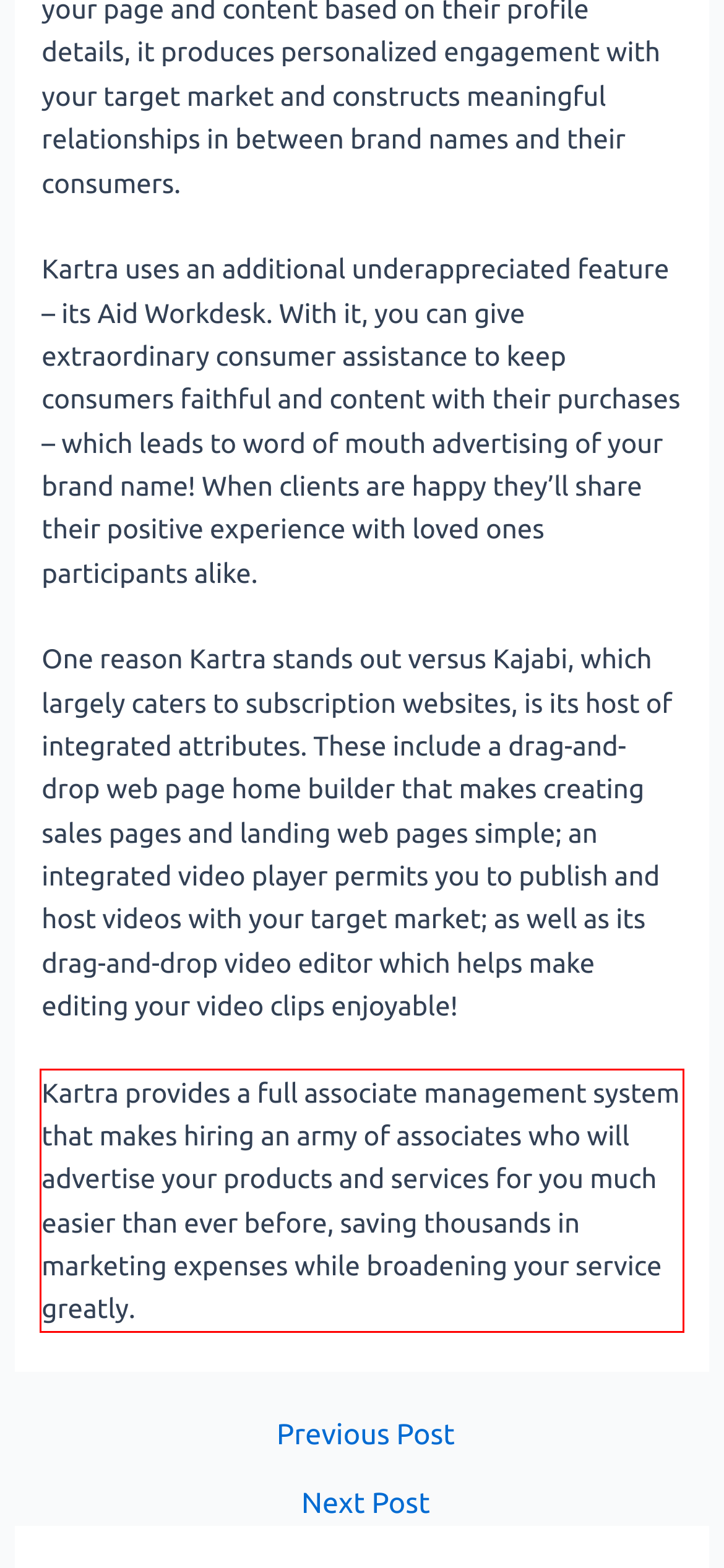Observe the screenshot of the webpage that includes a red rectangle bounding box. Conduct OCR on the content inside this red bounding box and generate the text.

Kartra provides a full associate management system that makes hiring an army of associates who will advertise your products and services for you much easier than ever before, saving thousands in marketing expenses while broadening your service greatly.